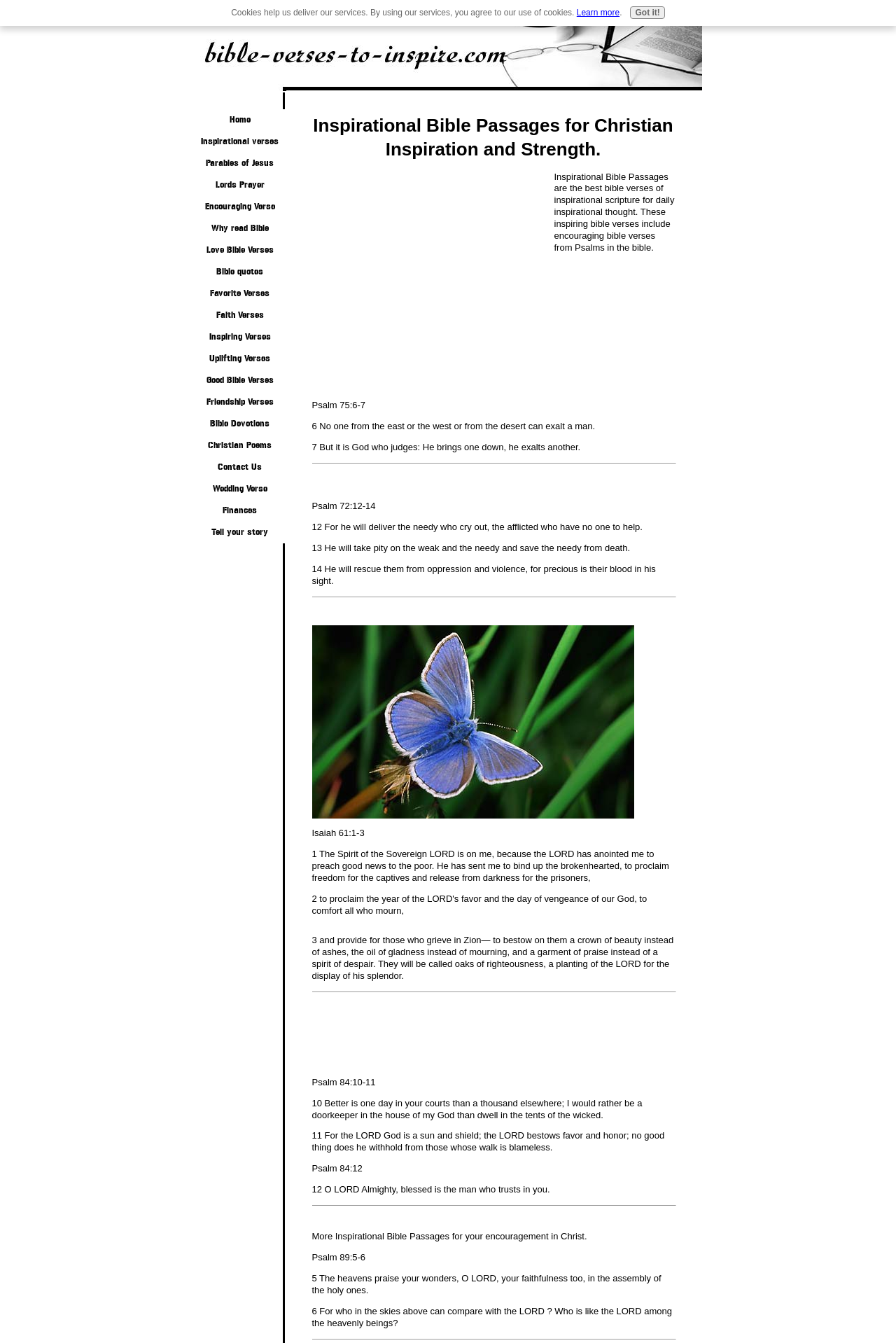Refer to the image and offer a detailed explanation in response to the question: How many links are in the top navigation bar?

The top navigation bar contains 17 links, which are identified by the link elements with IDs 56 to 72, and their corresponding text contents are 'Home', 'Inspirational verses', 'Parables of Jesus', and so on, located at coordinates [0.217, 0.081, 0.318, 0.097] to [0.217, 0.388, 0.318, 0.405].